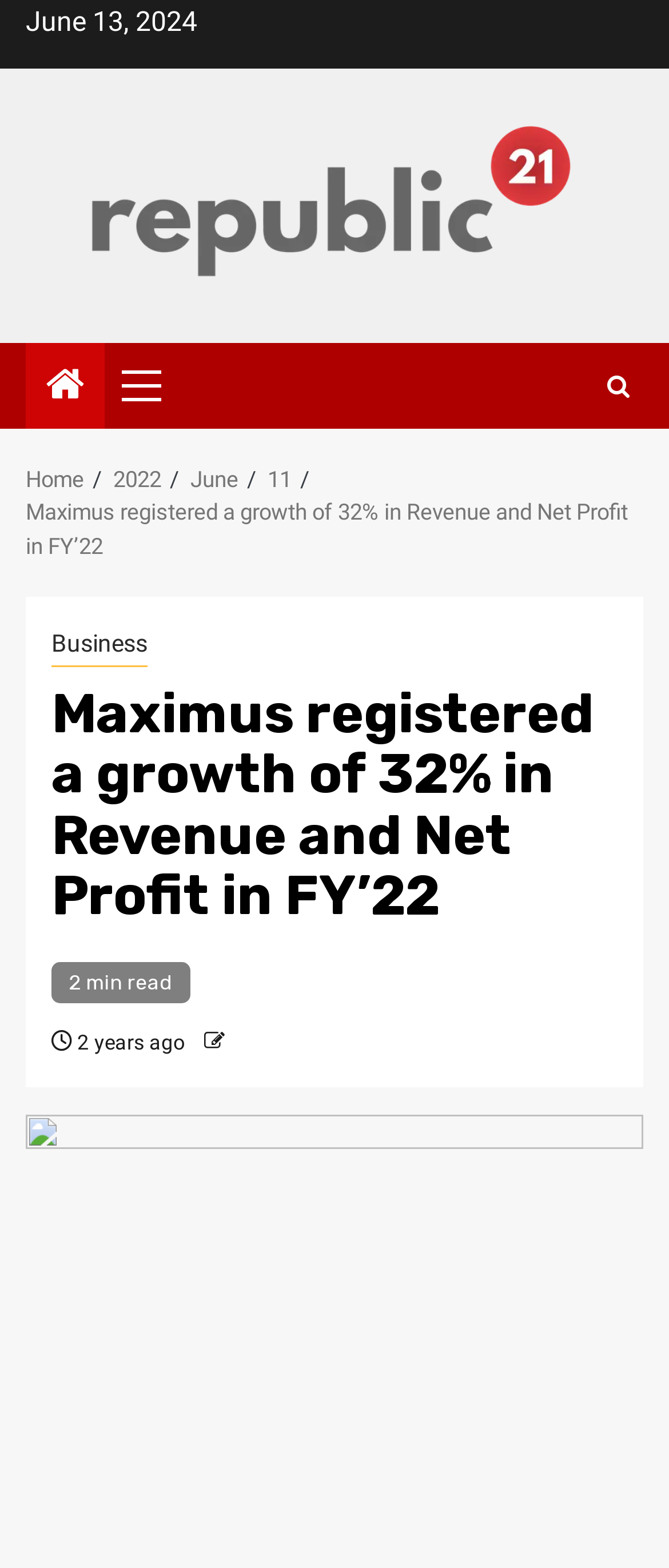Pinpoint the bounding box coordinates of the element to be clicked to execute the instruction: "Open the Primary Menu".

[0.182, 0.218, 0.285, 0.273]